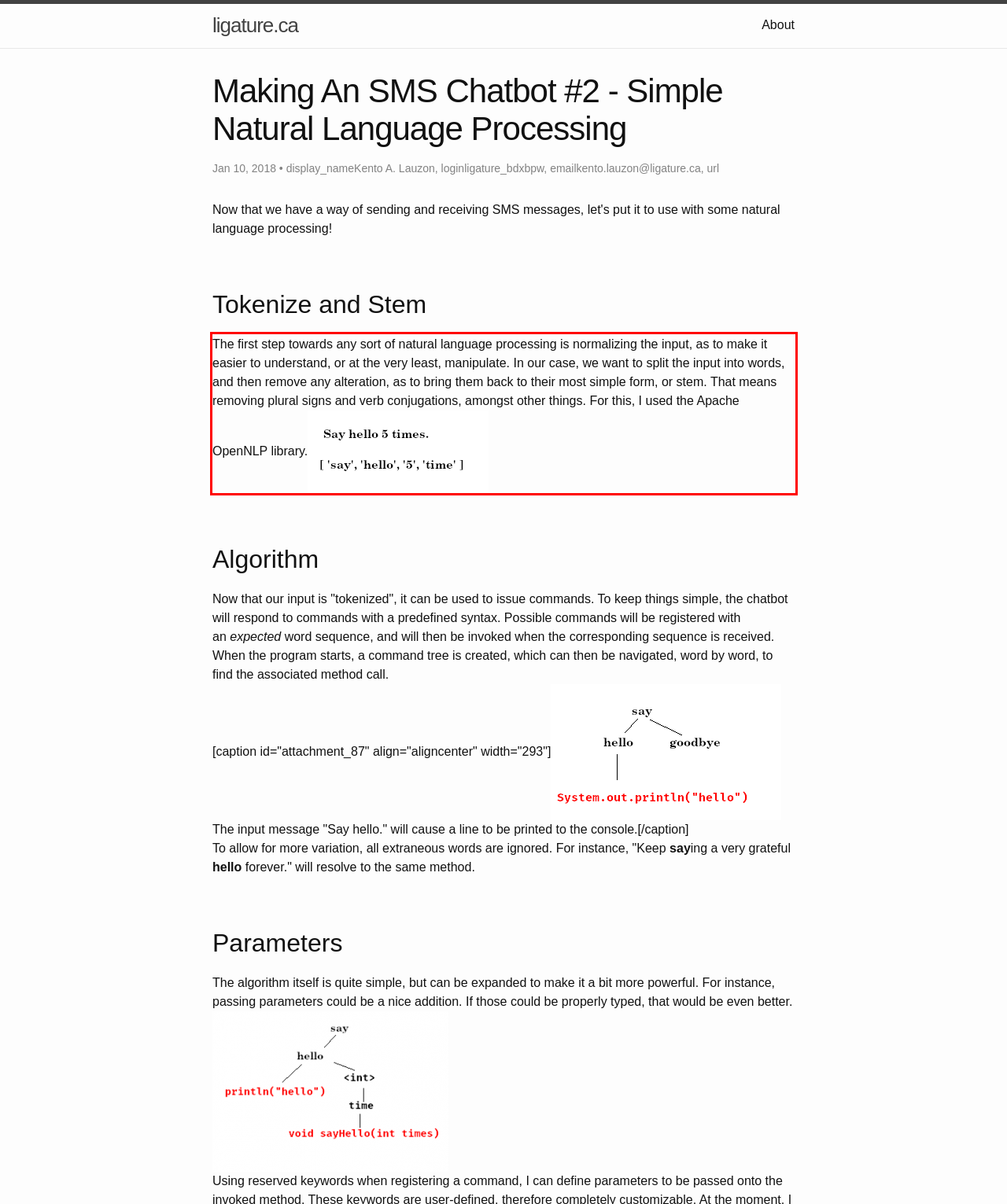By examining the provided screenshot of a webpage, recognize the text within the red bounding box and generate its text content.

The first step towards any sort of natural language processing is normalizing the input, as to make it easier to understand, or at the very least, manipulate. In our case, we want to split the input into words, and then remove any alteration, as to bring them back to their most simple form, or stem. That means removing plural signs and verb conjugations, amongst other things. For this, I used the Apache OpenNLP library.